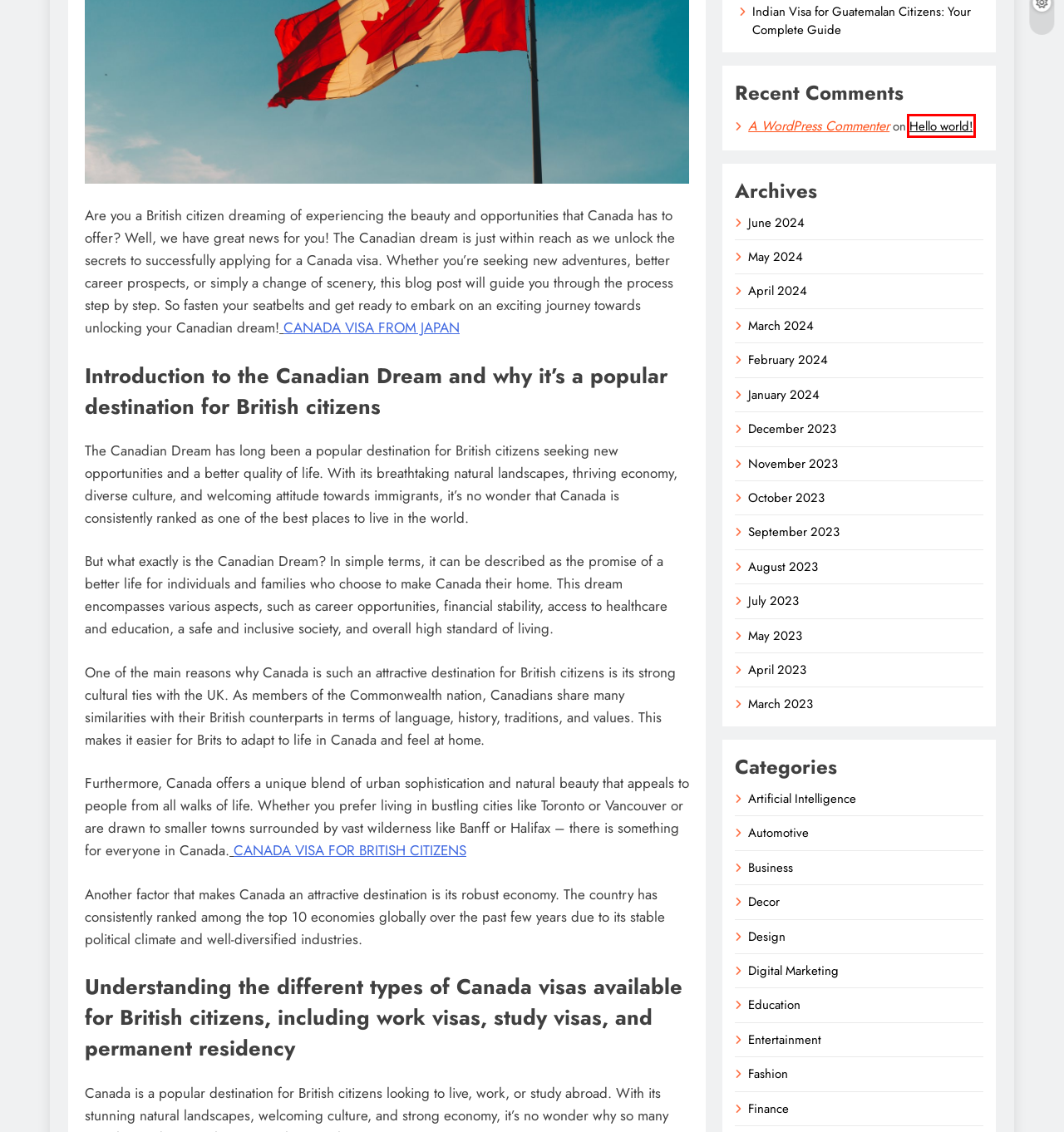You have a screenshot showing a webpage with a red bounding box highlighting an element. Choose the webpage description that best fits the new webpage after clicking the highlighted element. The descriptions are:
A. Business - Scoop Muzz
B. Hello world! - Scoop Muzz
C. Finance - Scoop Muzz
D. Entertainment - Scoop Muzz
E. Automotive - Scoop Muzz
F. Blog Tool, Publishing Platform, and CMS – WordPress.org
G. Indian Visa for Guatemalan Citizens: Your Complete Guide - Scoop Muzz
H. Artificial Intelligence - Scoop Muzz

B